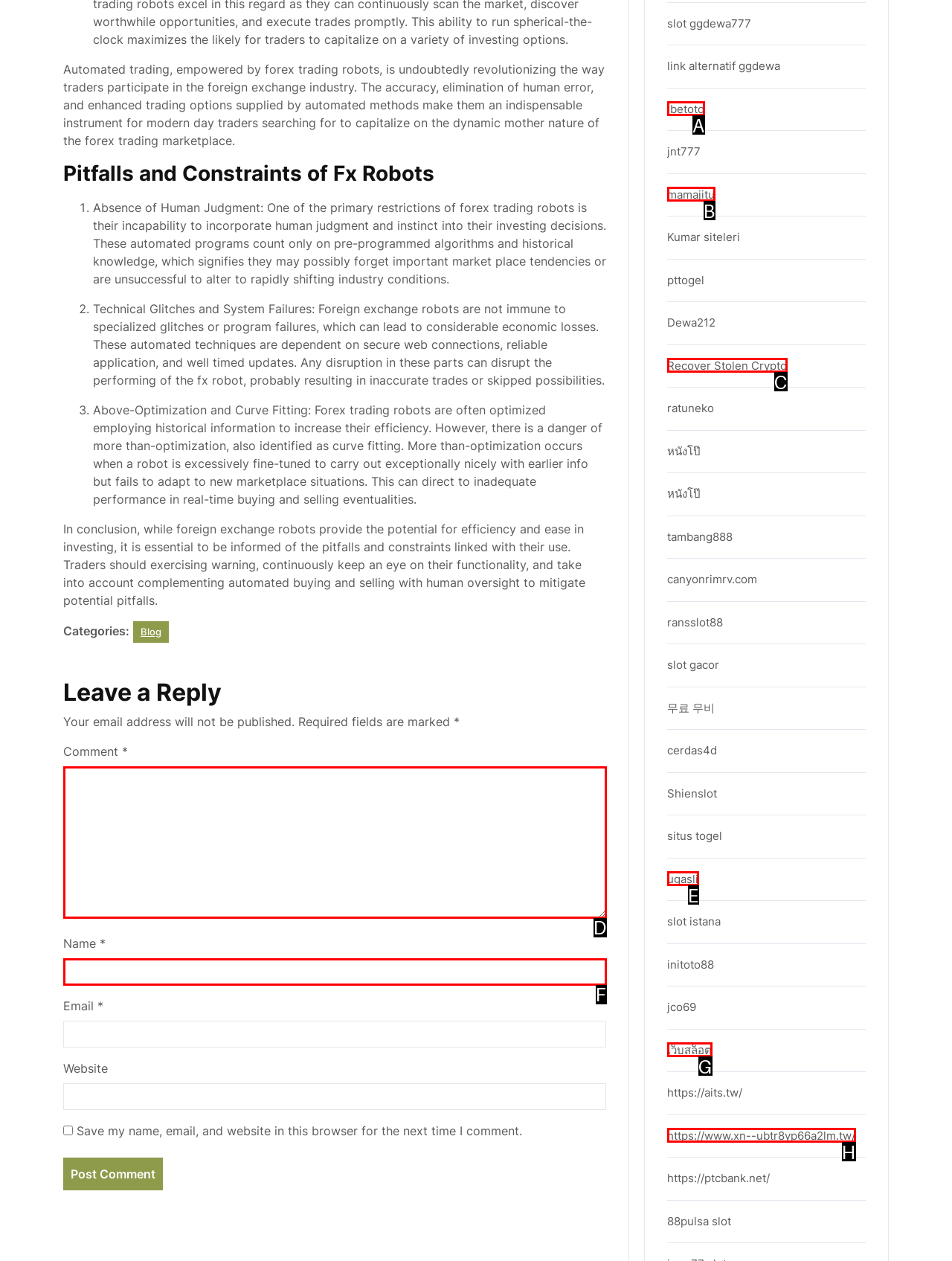Please select the letter of the HTML element that fits the description: parent_node: Comment * name="comment". Answer with the option's letter directly.

D